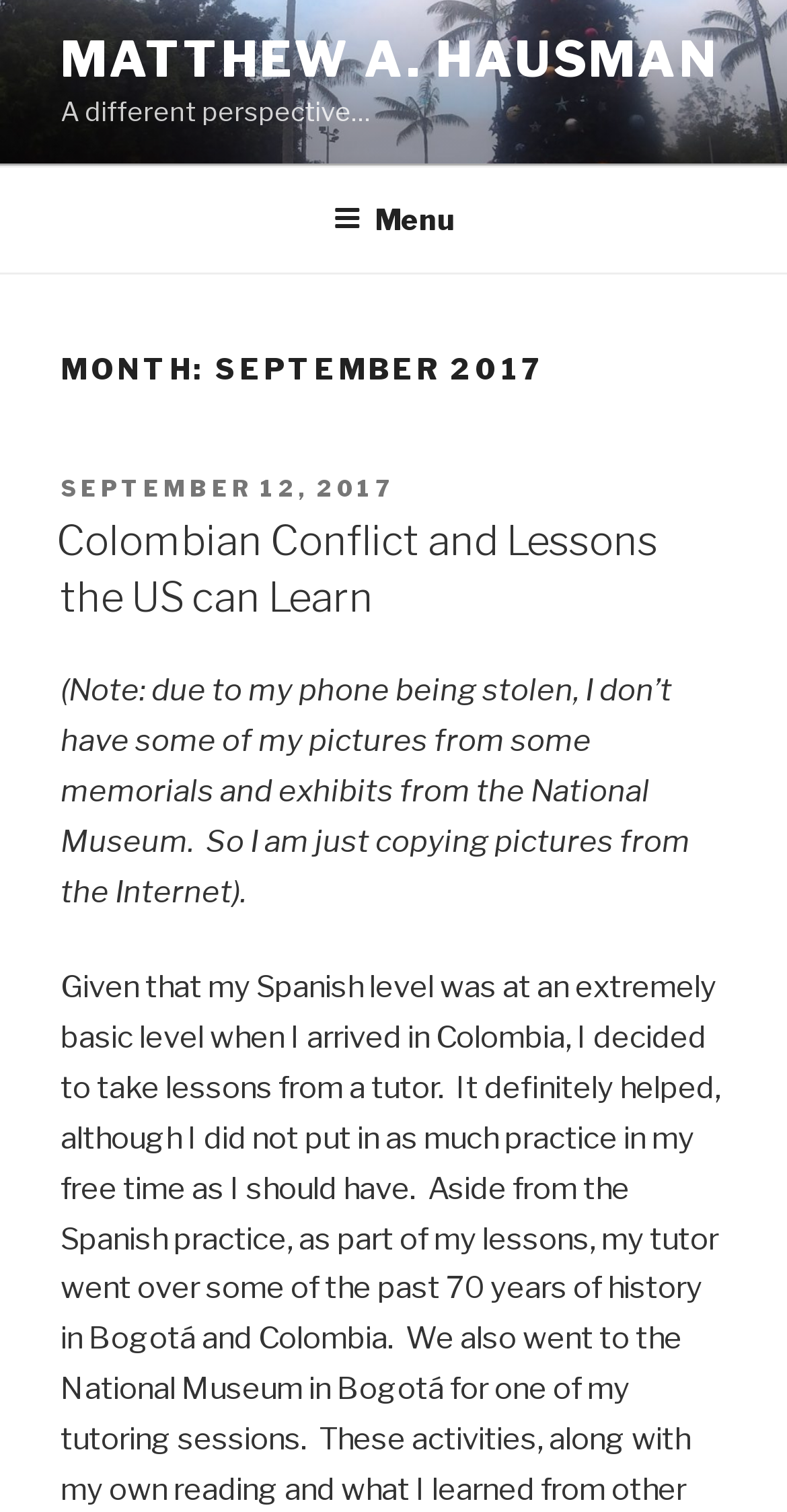Provide a one-word or short-phrase answer to the question:
What is the purpose of the 'Menu' button?

To control top menu